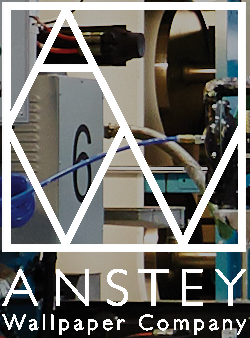What is the industry of the company?
Identify the answer in the screenshot and reply with a single word or phrase.

Wallpaper